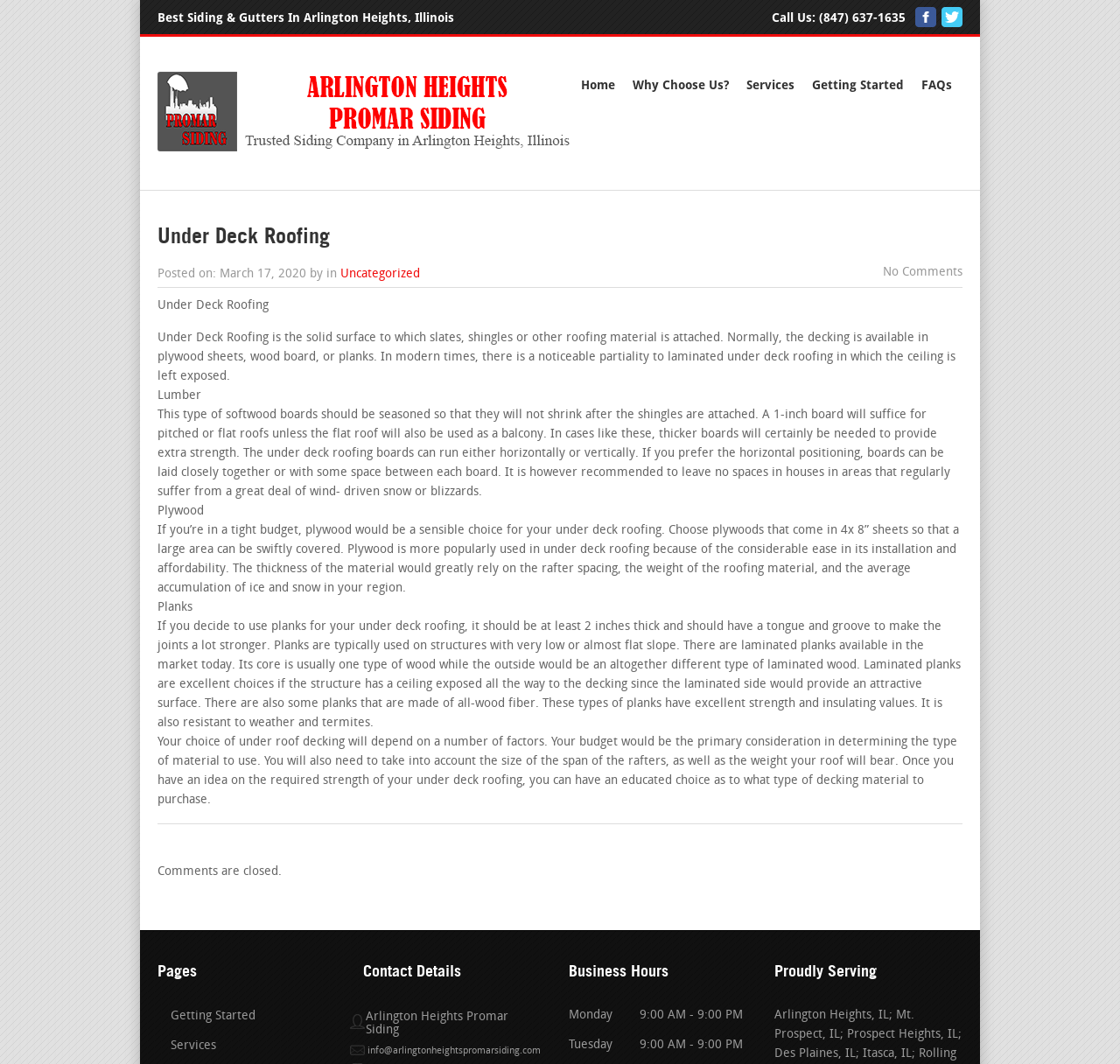Locate the bounding box coordinates of the UI element described by: "Uncategorized". Provide the coordinates as four float numbers between 0 and 1, formatted as [left, top, right, bottom].

[0.304, 0.252, 0.375, 0.264]